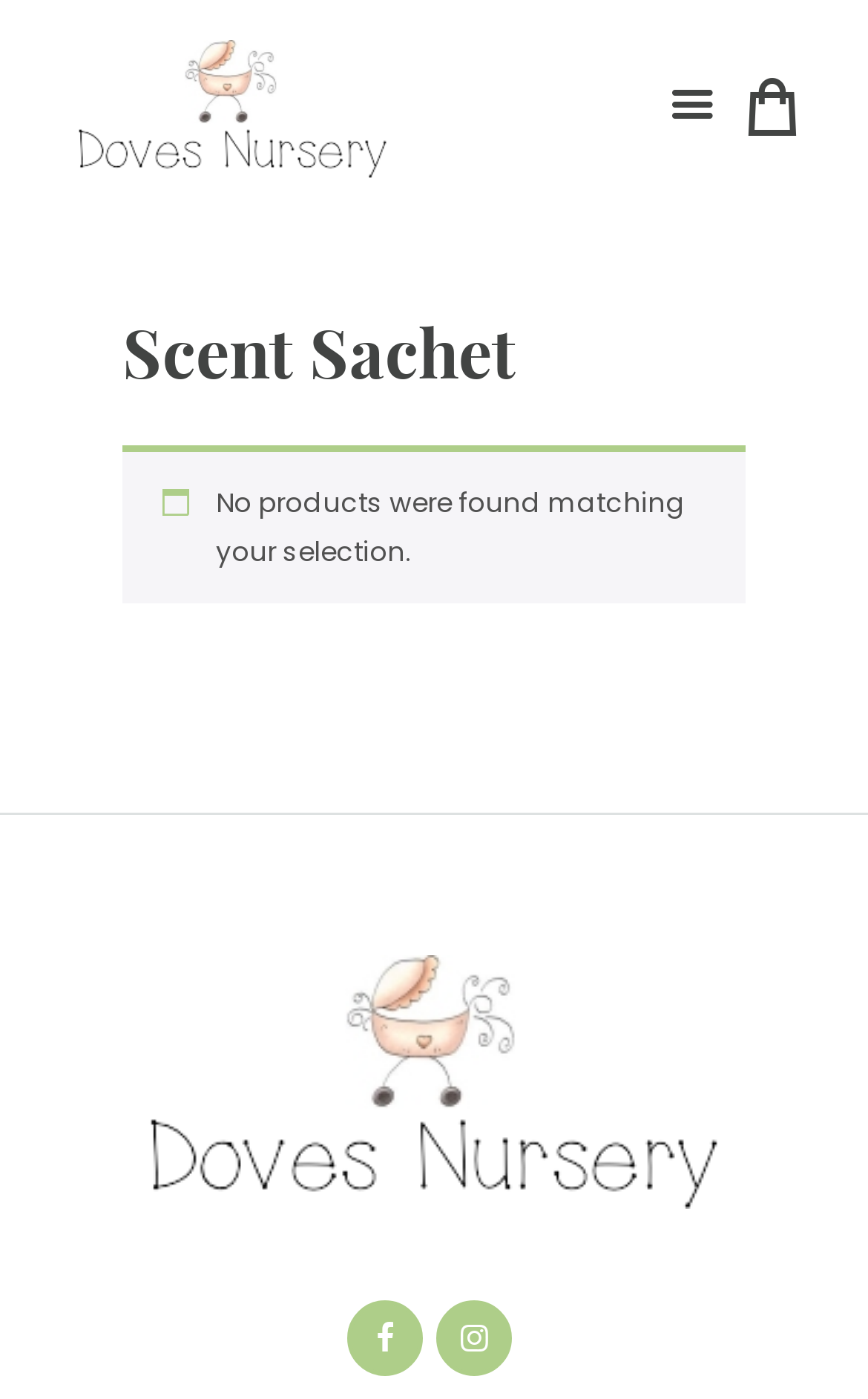Consider the image and give a detailed and elaborate answer to the question: 
What is the current status of the product search?

The StaticText element with the text 'No products were found matching your selection.' indicates that the current status of the product search is that no products were found.